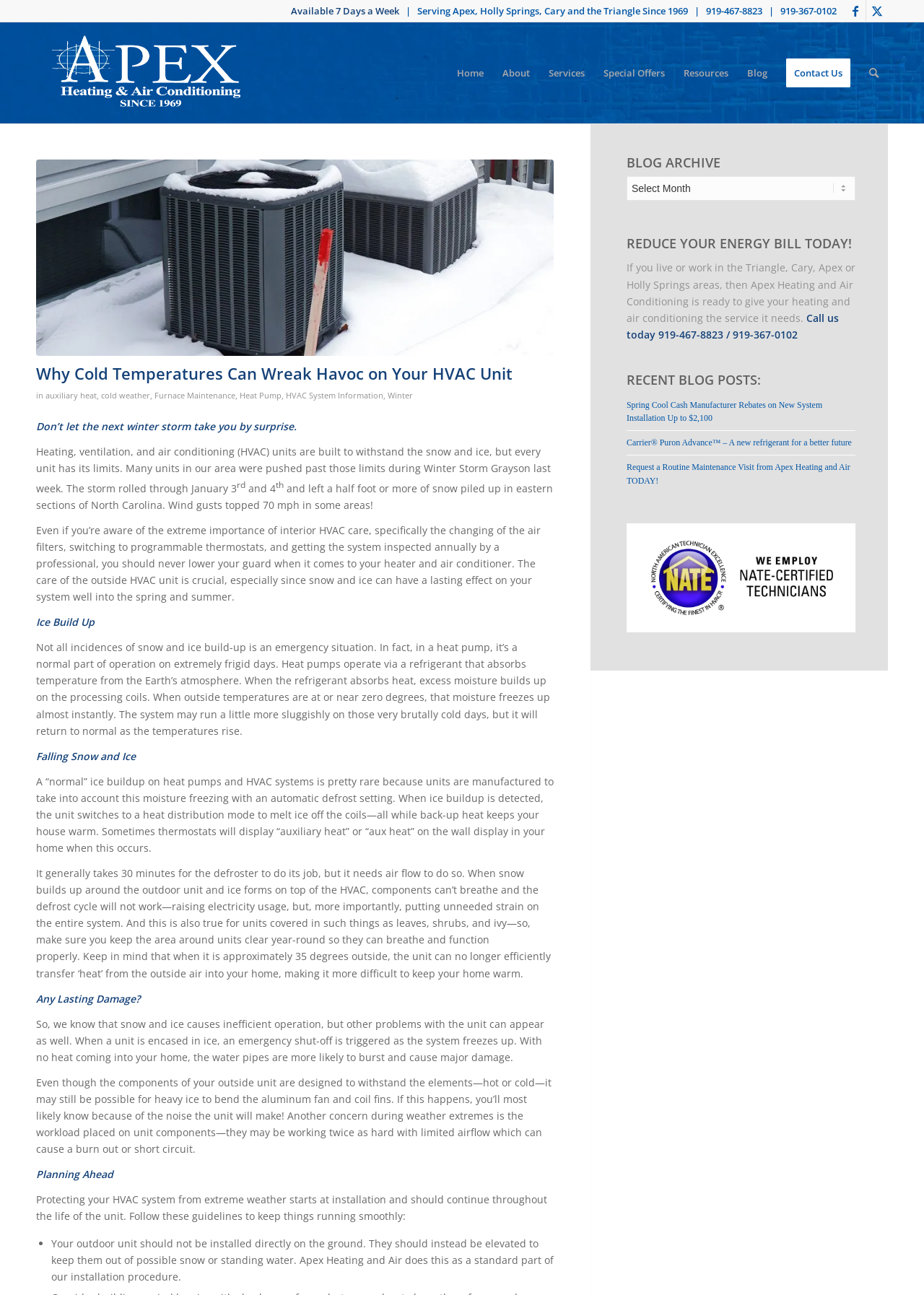Please provide a brief answer to the question using only one word or phrase: 
What is the phone number to call for Apex Heating and Air Conditioning?

919-467-8823 / 919-367-0102